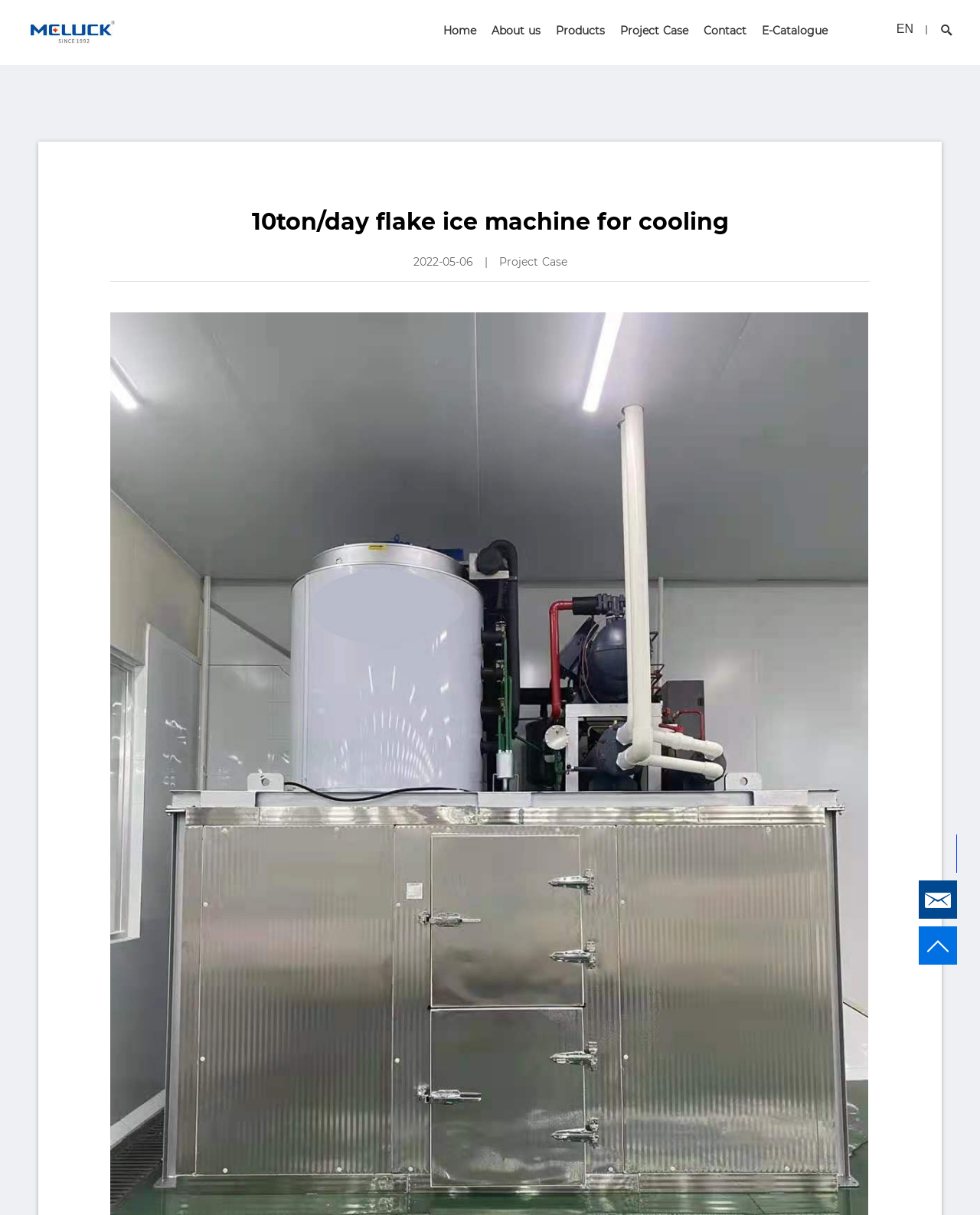Answer the question using only one word or a concise phrase: What is the purpose of the search bar?

Search products